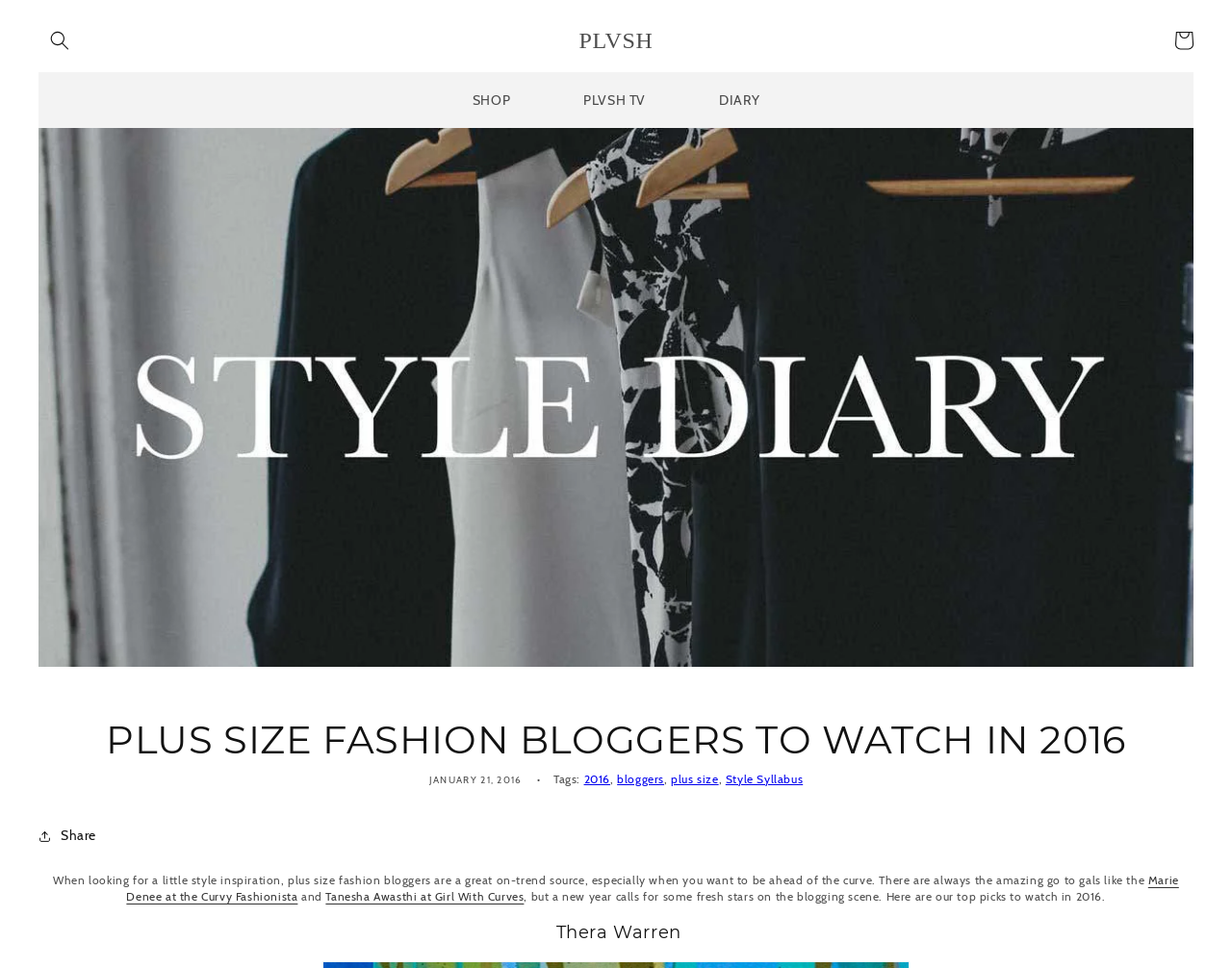Pinpoint the bounding box coordinates of the clickable element needed to complete the instruction: "Visit PLVSH homepage". The coordinates should be provided as four float numbers between 0 and 1: [left, top, right, bottom].

[0.464, 0.022, 0.536, 0.061]